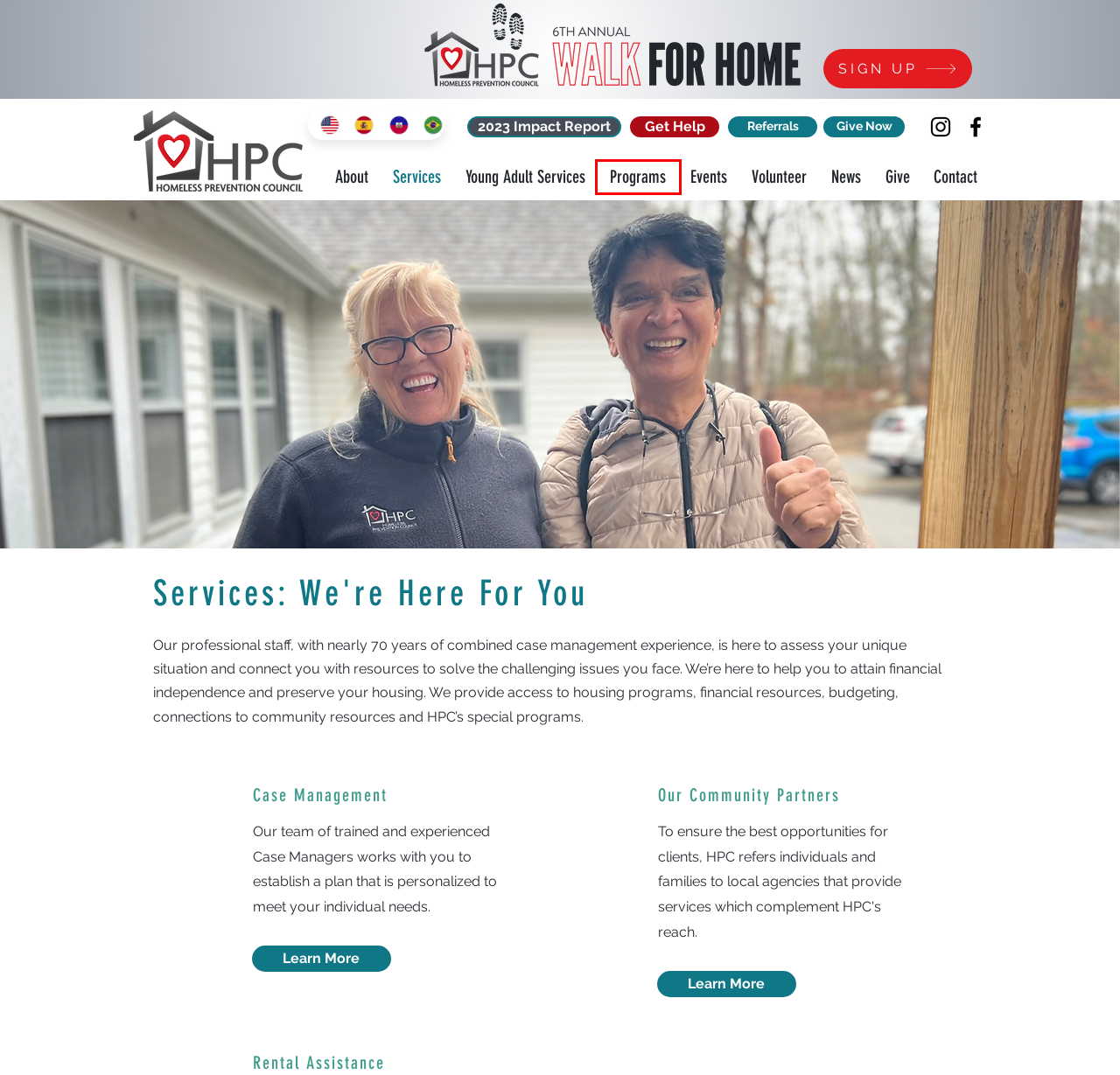Evaluate the webpage screenshot and identify the element within the red bounding box. Select the webpage description that best fits the new webpage after clicking the highlighted element. Here are the candidates:
A. Contact | Homeless Prevention Council | Orleans, MA
B. Case Management | Homeless Prevention Council | Orleans, MA
C. Events | Homeless Prevention Council | Orleans, MA
D. Get Involved | Homeless Prevention Council | Orleans, MA
E. About Us | Homeless Prevention Council | Orleans, MA
F. Refer a Client  | Homeless Prevention Council | Orleans, MA
G. Programs
H. Community Partners | Homeless Prevention Council | Orleans, MA

G